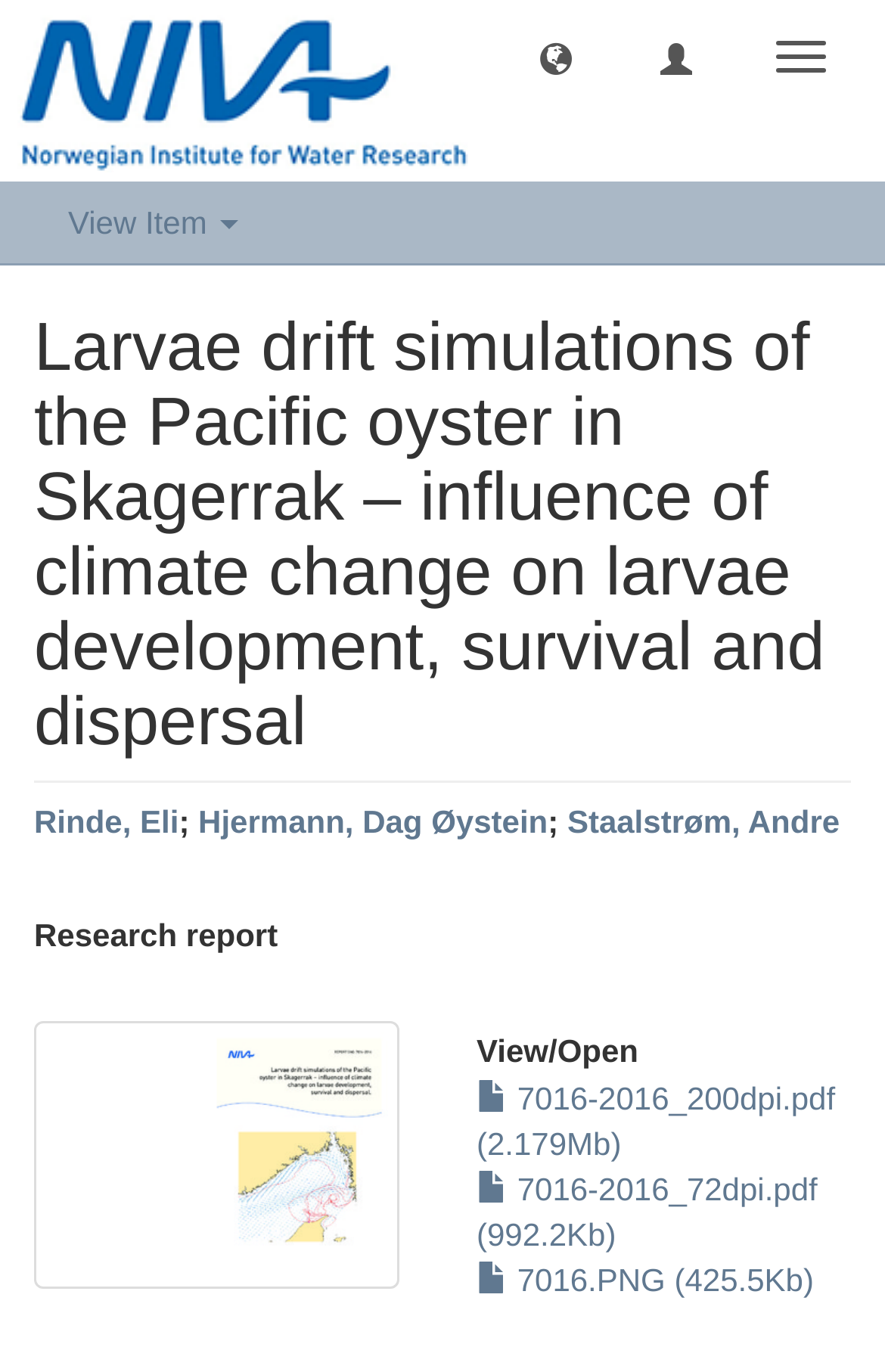Can you provide the bounding box coordinates for the element that should be clicked to implement the instruction: "View Item"?

[0.077, 0.149, 0.27, 0.175]